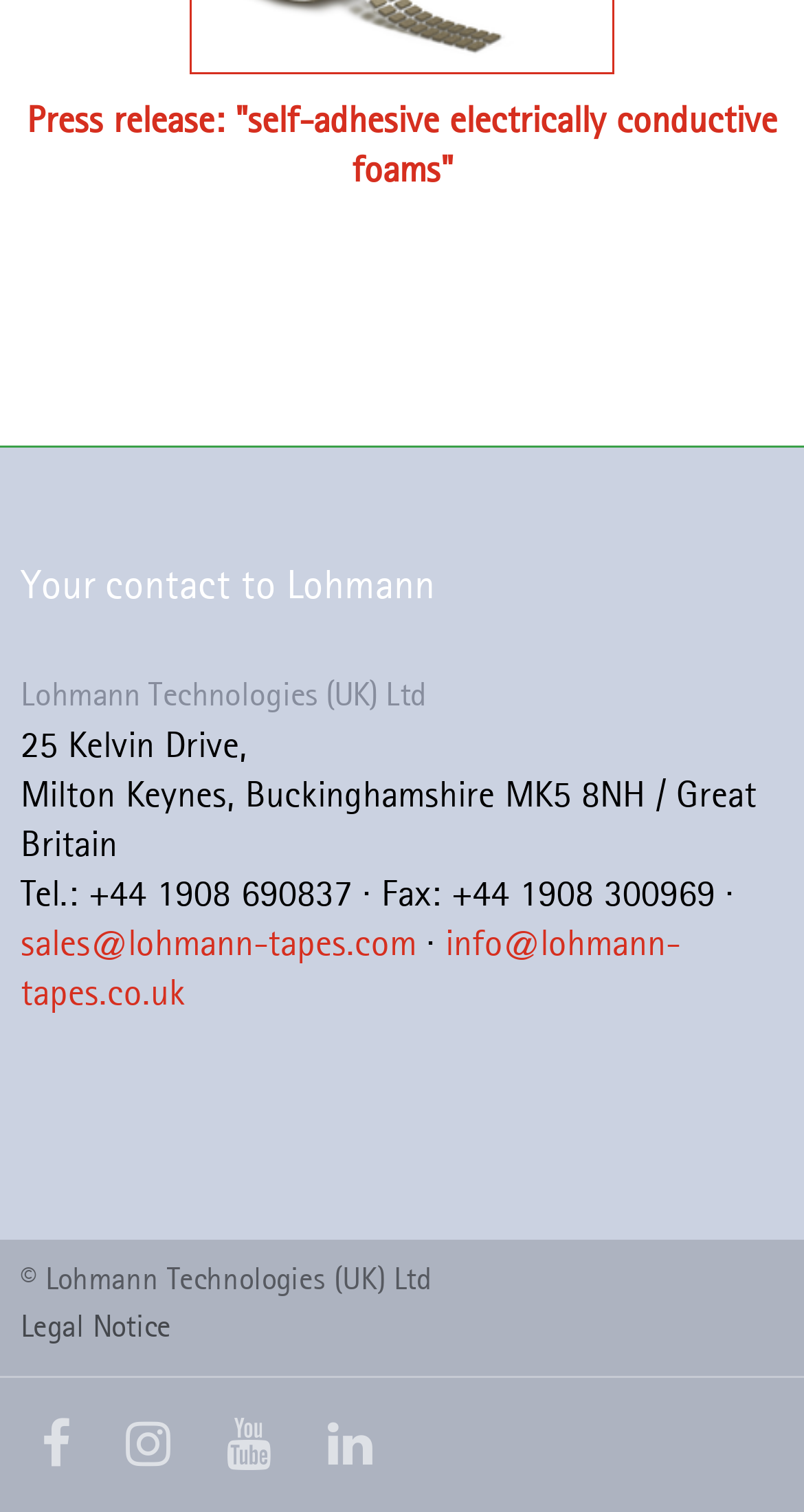Extract the bounding box coordinates for the UI element described by the text: "Legal Notice". The coordinates should be in the form of [left, top, right, bottom] with values between 0 and 1.

[0.026, 0.873, 0.943, 0.883]